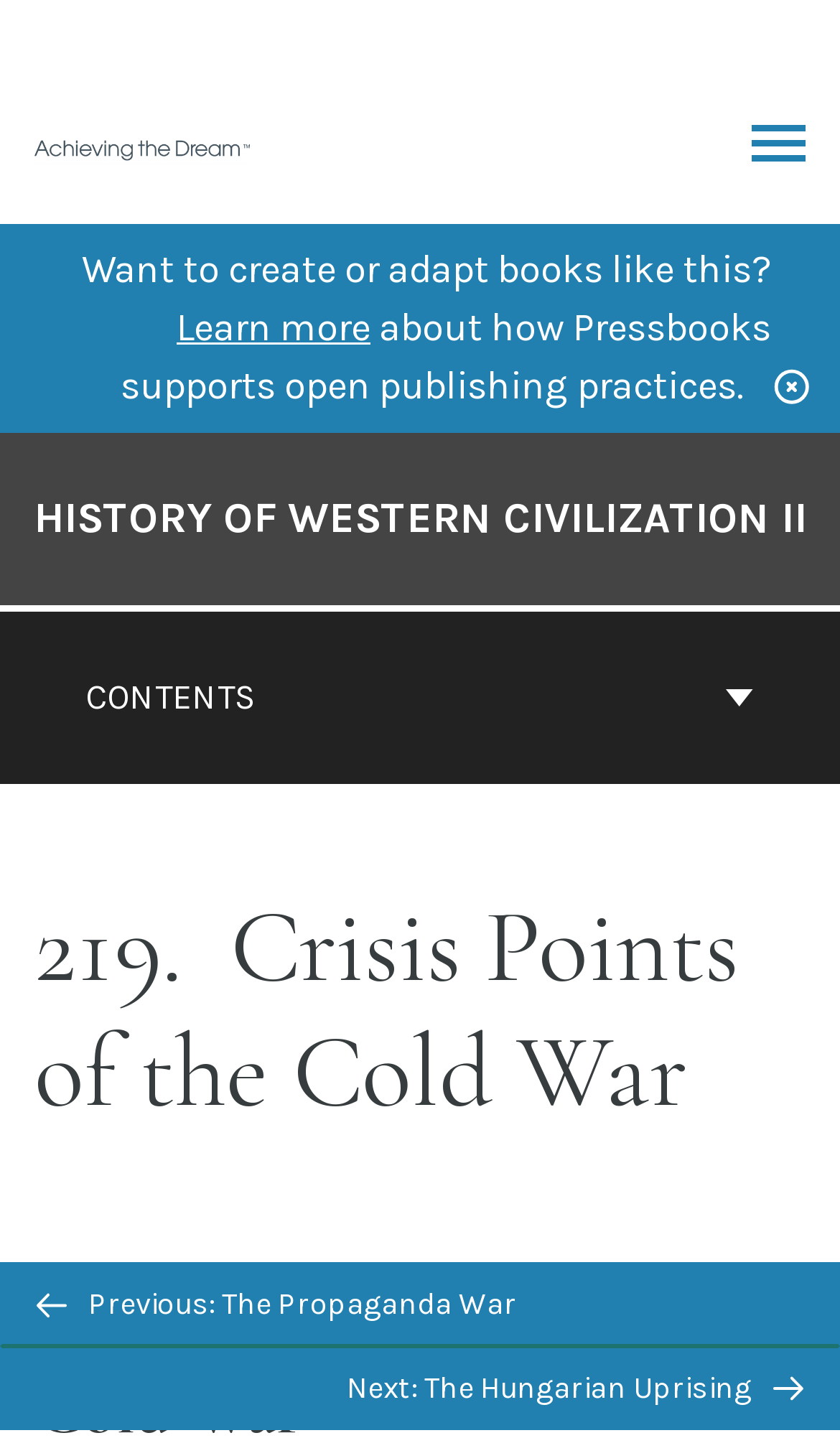Answer succinctly with a single word or phrase:
What is the name of the book?

History of Western Civilization II